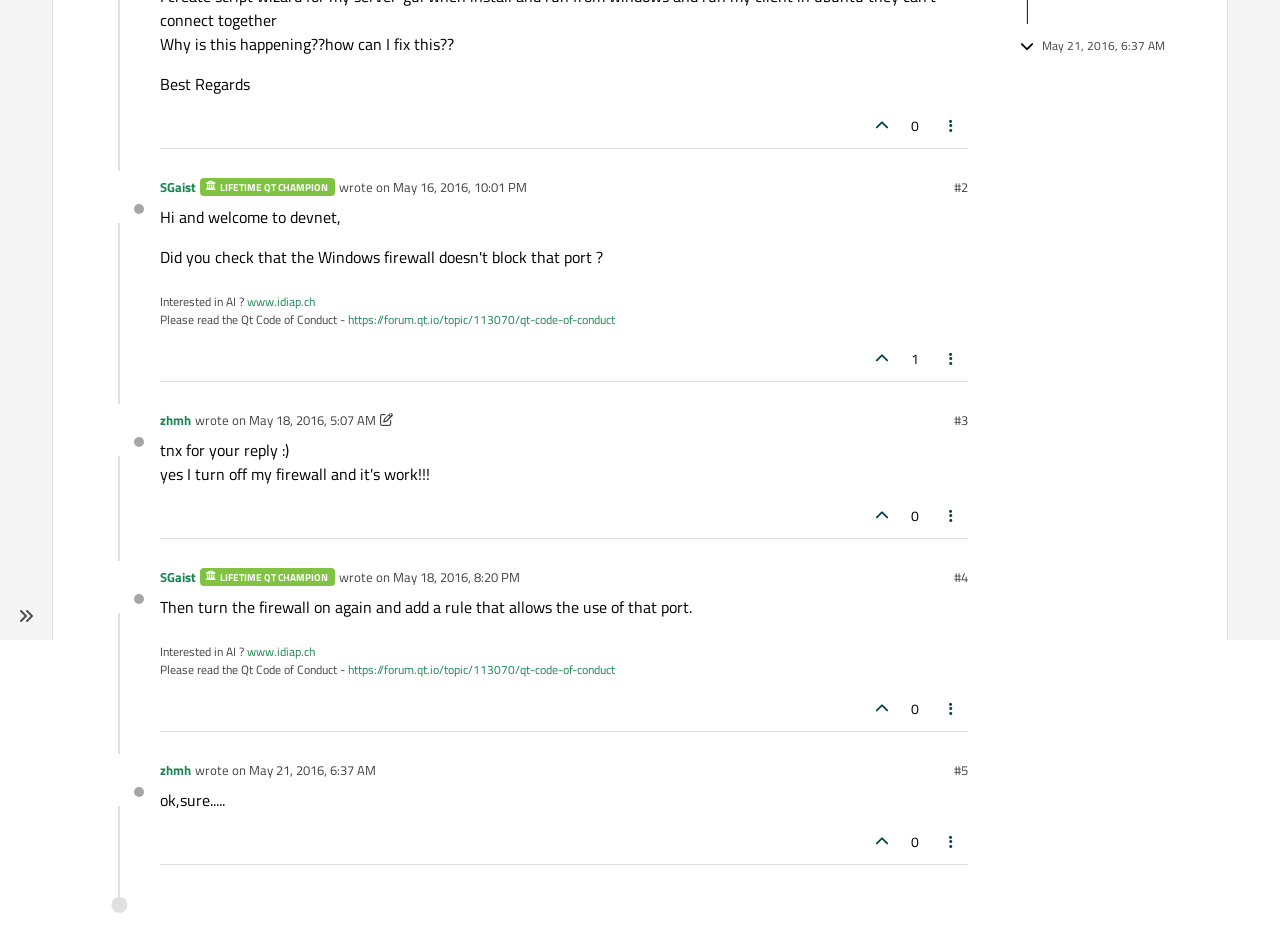Identify the coordinates of the bounding box for the element described below: "SGaist". Return the coordinates as four float numbers between 0 and 1: [left, top, right, bottom].

[0.125, 0.187, 0.153, 0.208]